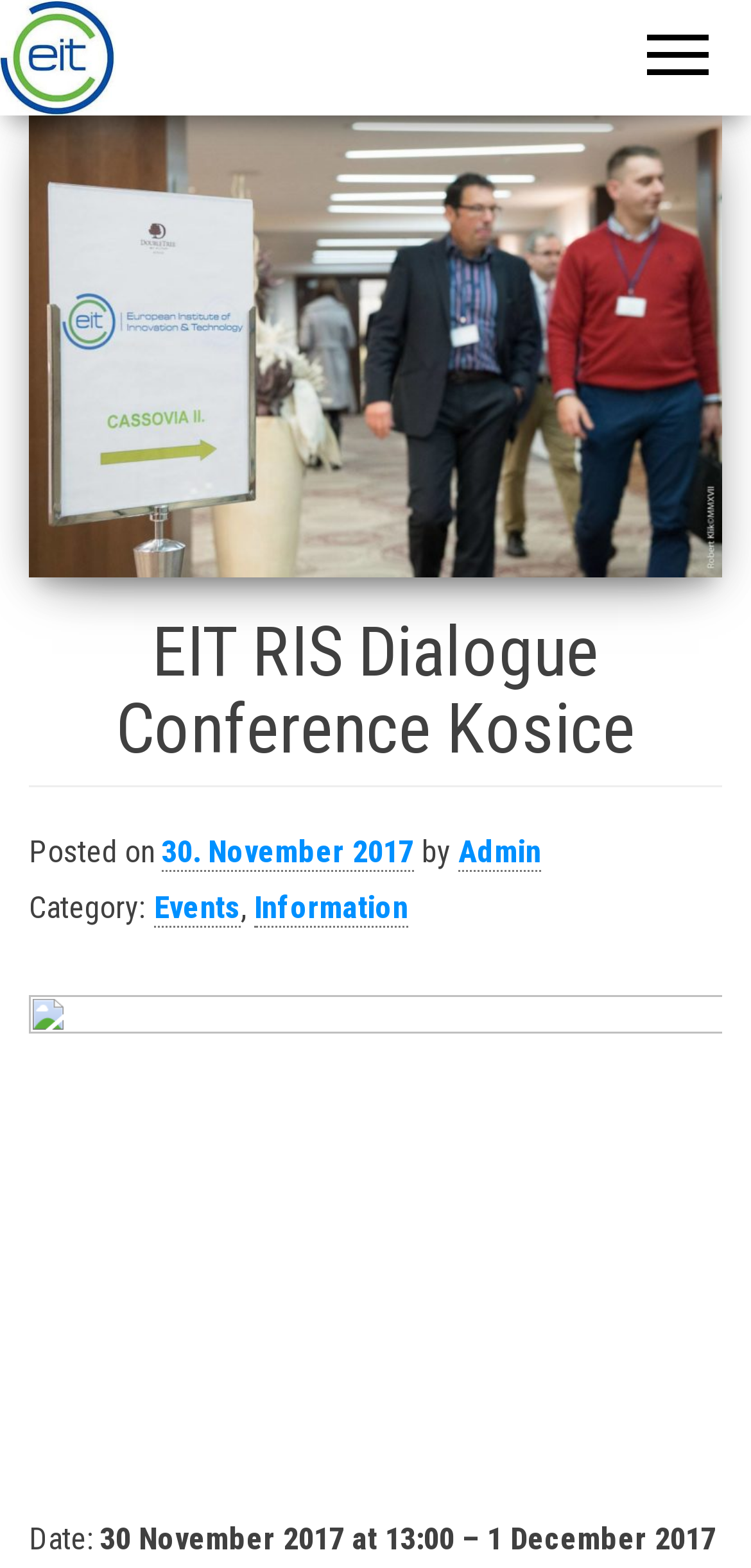Give a one-word or one-phrase response to the question:
What is the category of the event?

Events, Information